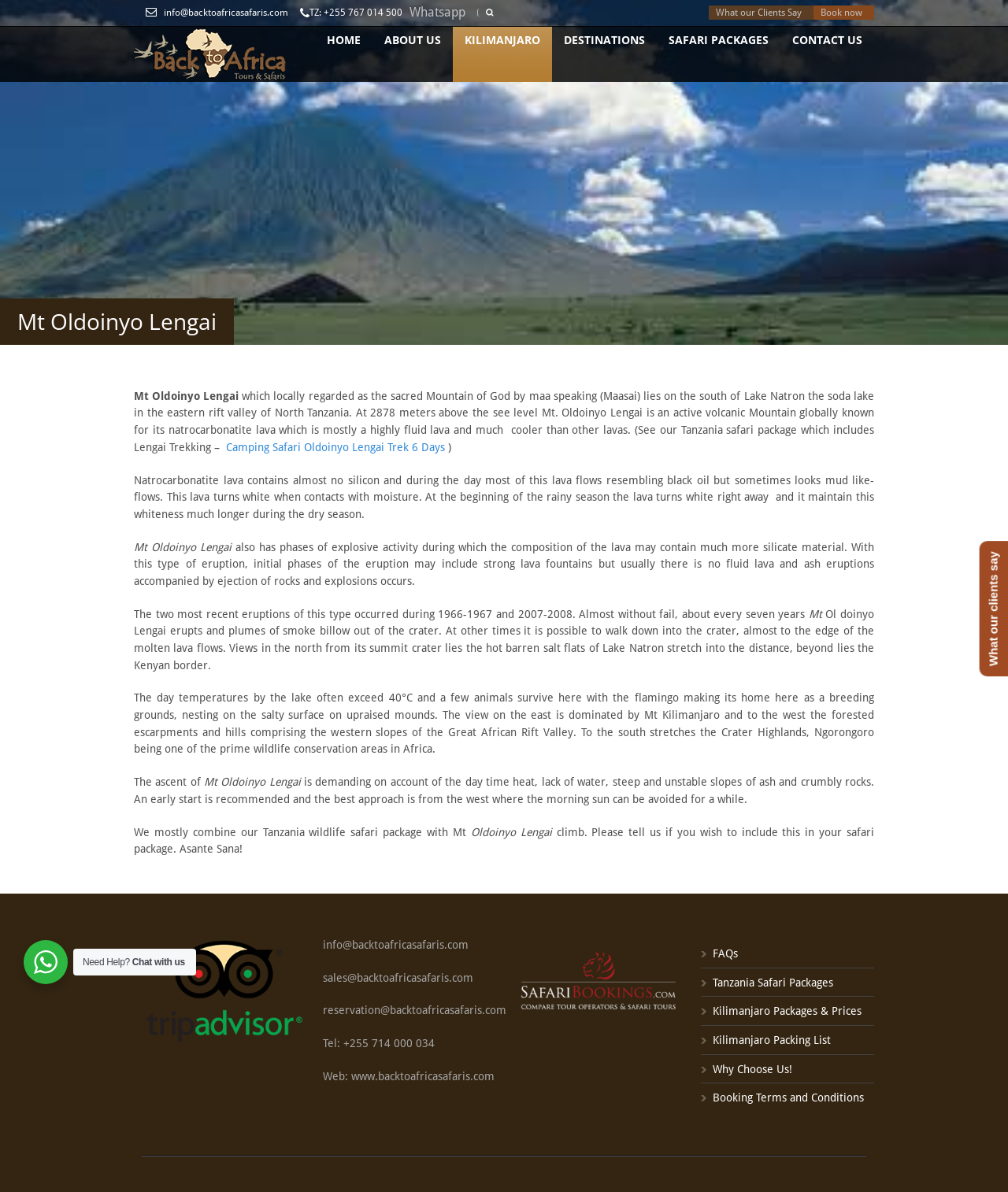What is the recommended approach to climb Mt Oldoinyo Lengai?
With the help of the image, please provide a detailed response to the question.

I found the recommended approach by reading the static text elements on the webpage, which describe the challenges of climbing Mt Oldoinyo Lengai. One of the elements mentions that the best approach is from the west, where the morning sun can be avoided for a while.